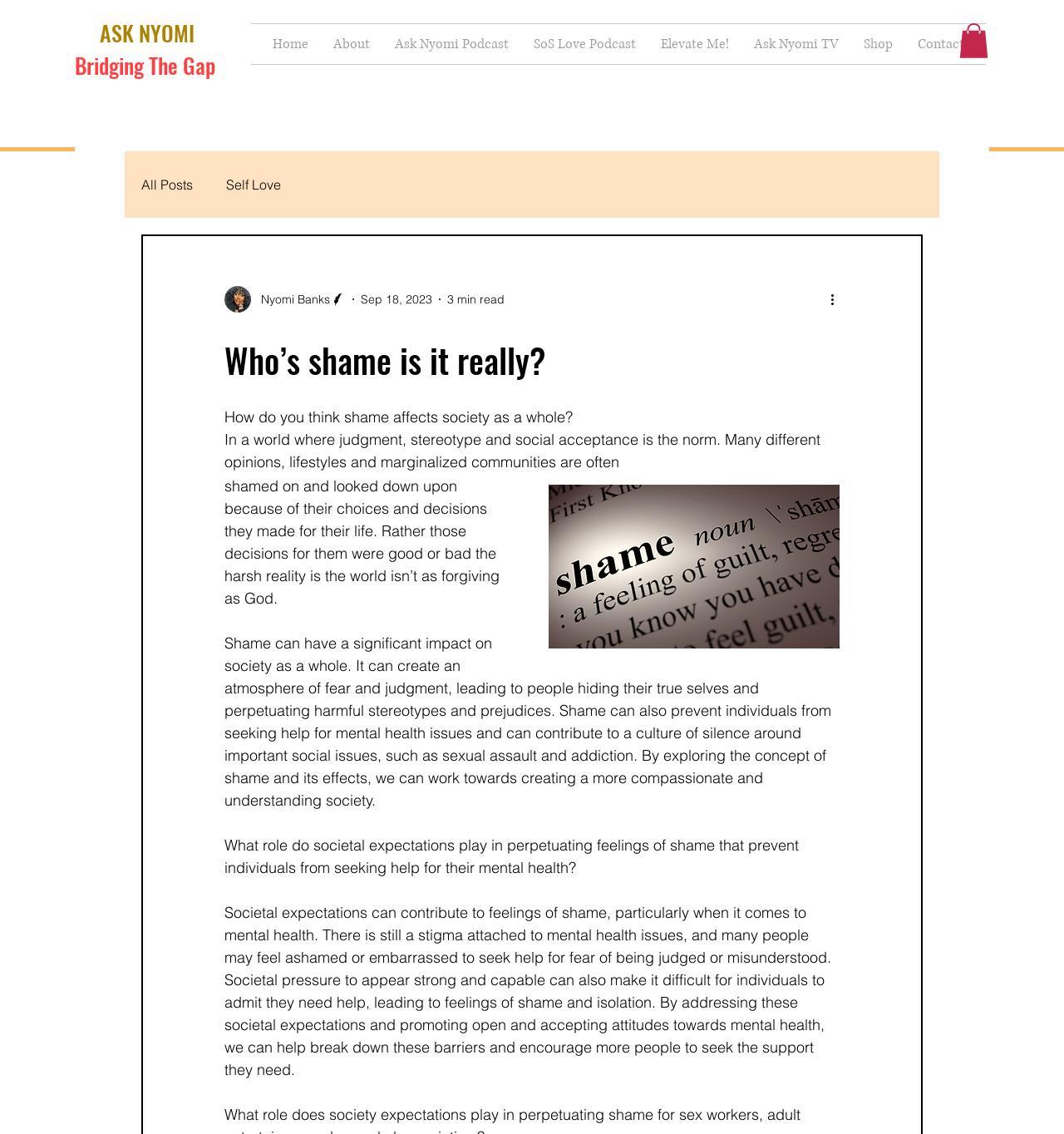Identify the bounding box for the described UI element. Provide the coordinates in (top-left x, top-left y, bottom-right x, bottom-right y) format with values ranging from 0 to 1: Contact

[0.851, 0.021, 0.918, 0.056]